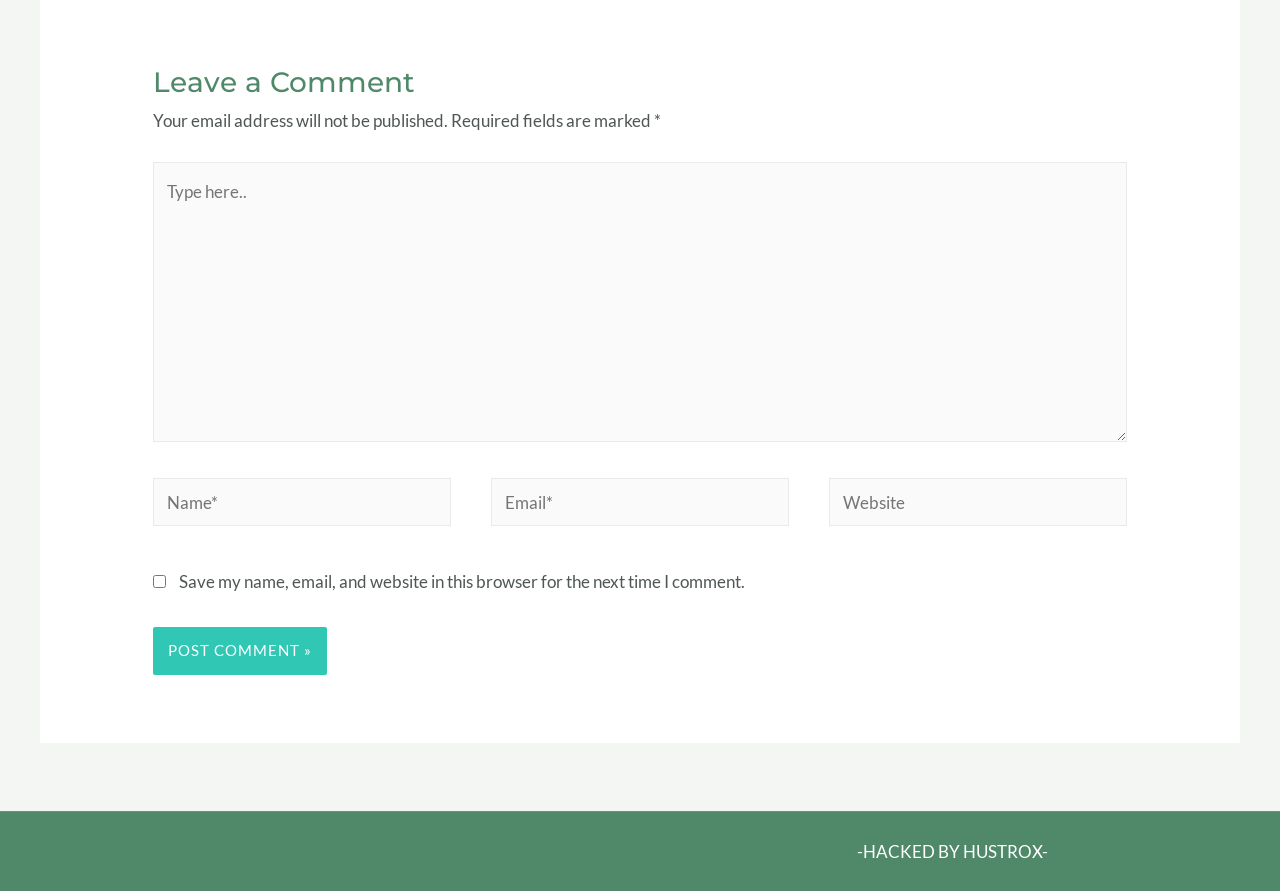Respond with a single word or phrase:
What is the button at the bottom of the form for?

Post comment